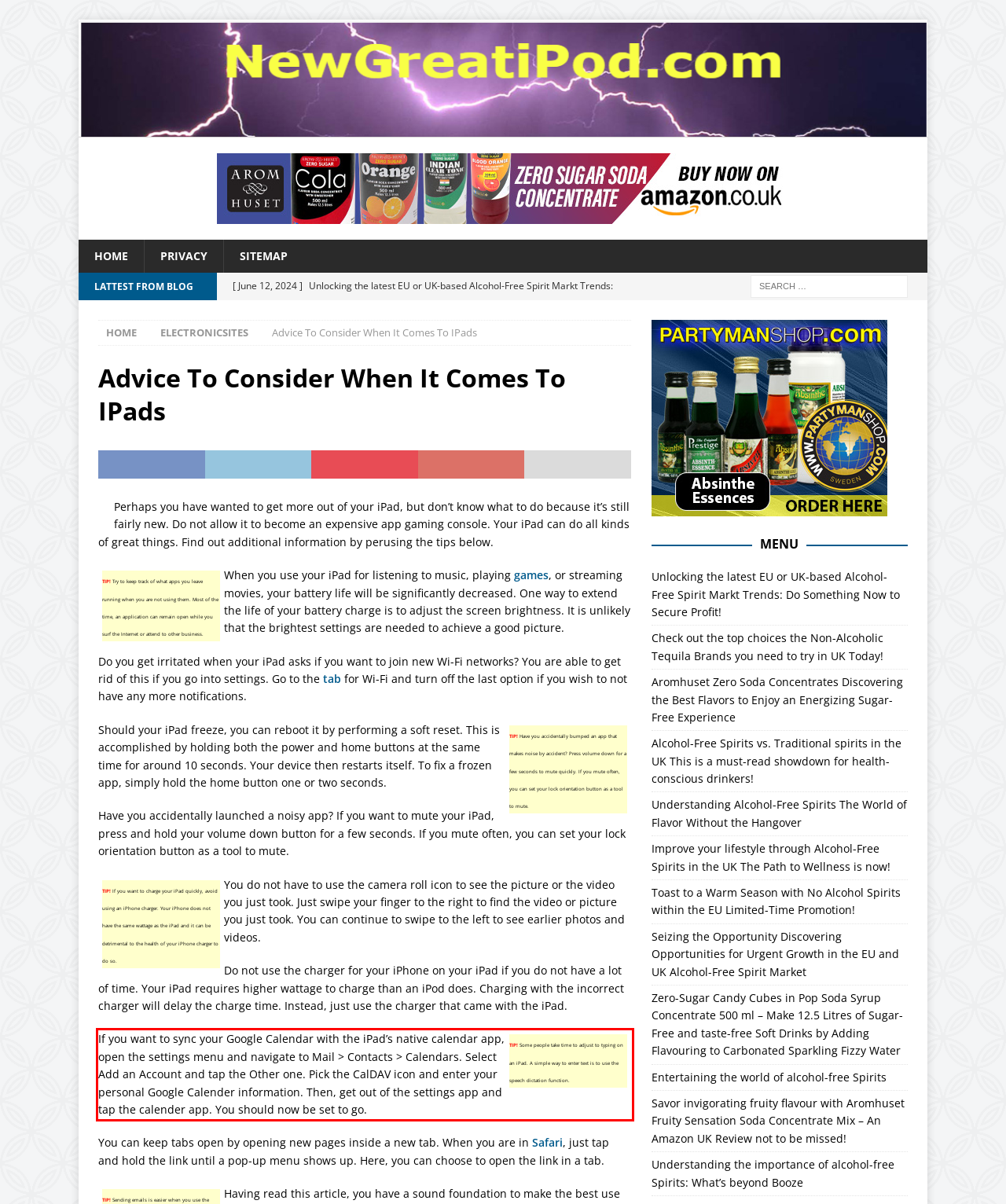From the provided screenshot, extract the text content that is enclosed within the red bounding box.

If you want to sync your Google Calendar with the iPad’s native calendar app, open the settings menu and navigate to Mail > Contacts > Calendars. Select Add an Account and tap the Other one. Pick the CalDAV icon and enter your personal Google Calender information. Then, get out of the settings app and tap the calender app. You should now be set to go.